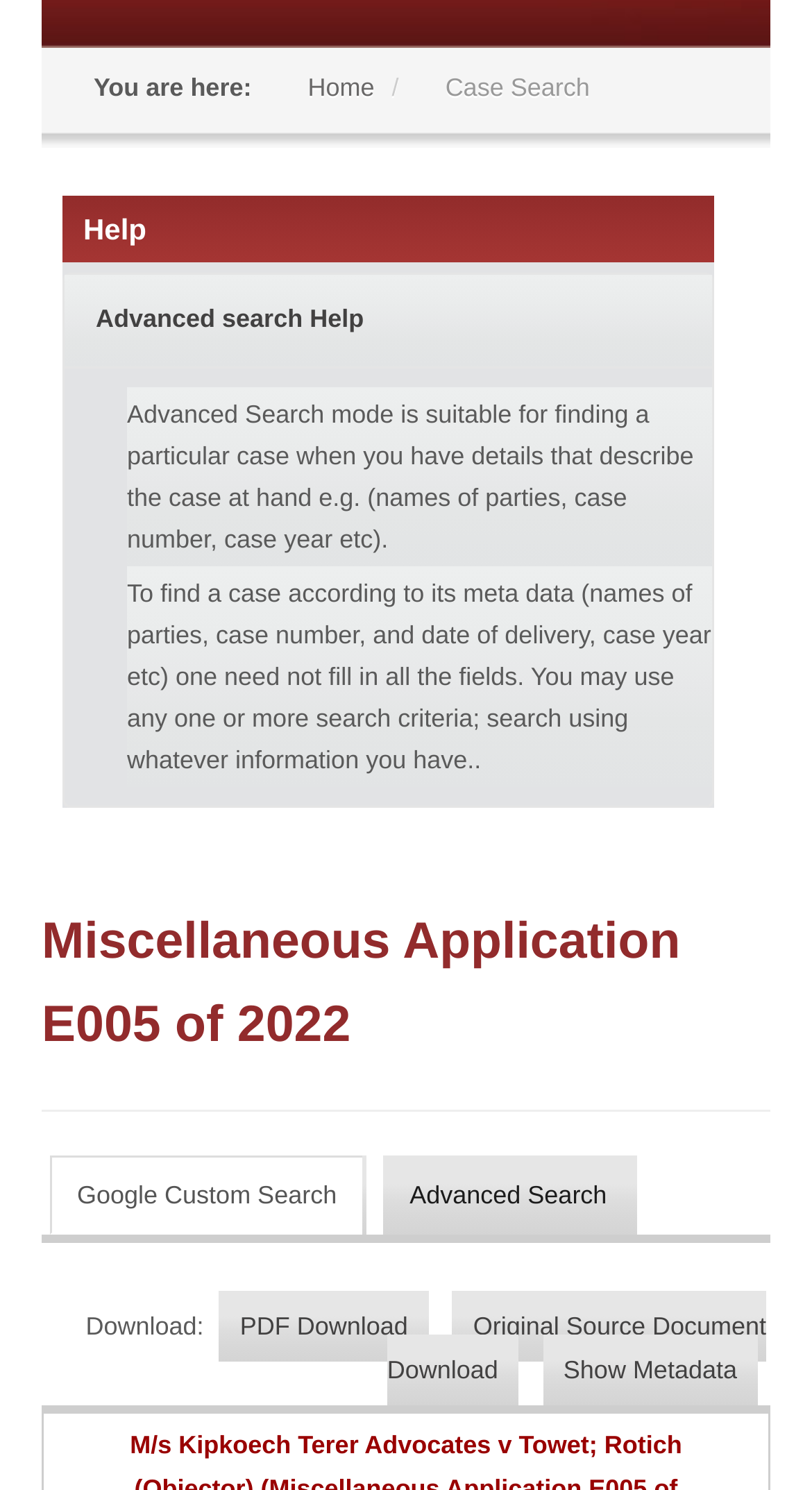Please locate the UI element described by "Newsletter Subscription" and provide its bounding box coordinates.

[0.051, 0.545, 0.949, 0.595]